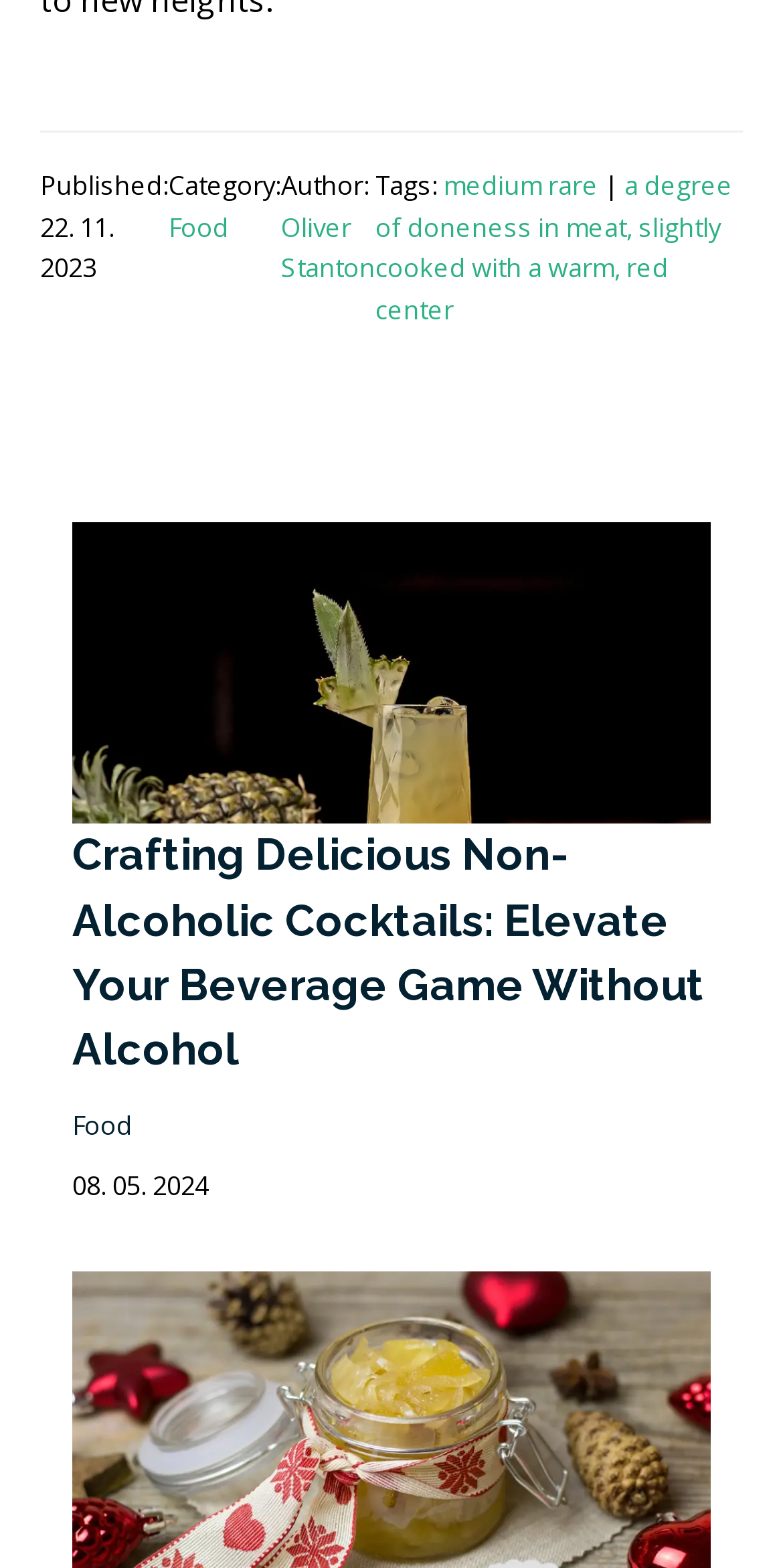Pinpoint the bounding box coordinates of the clickable area needed to execute the instruction: "Check the author 'Oliver Stanton'". The coordinates should be specified as four float numbers between 0 and 1, i.e., [left, top, right, bottom].

[0.359, 0.133, 0.479, 0.182]